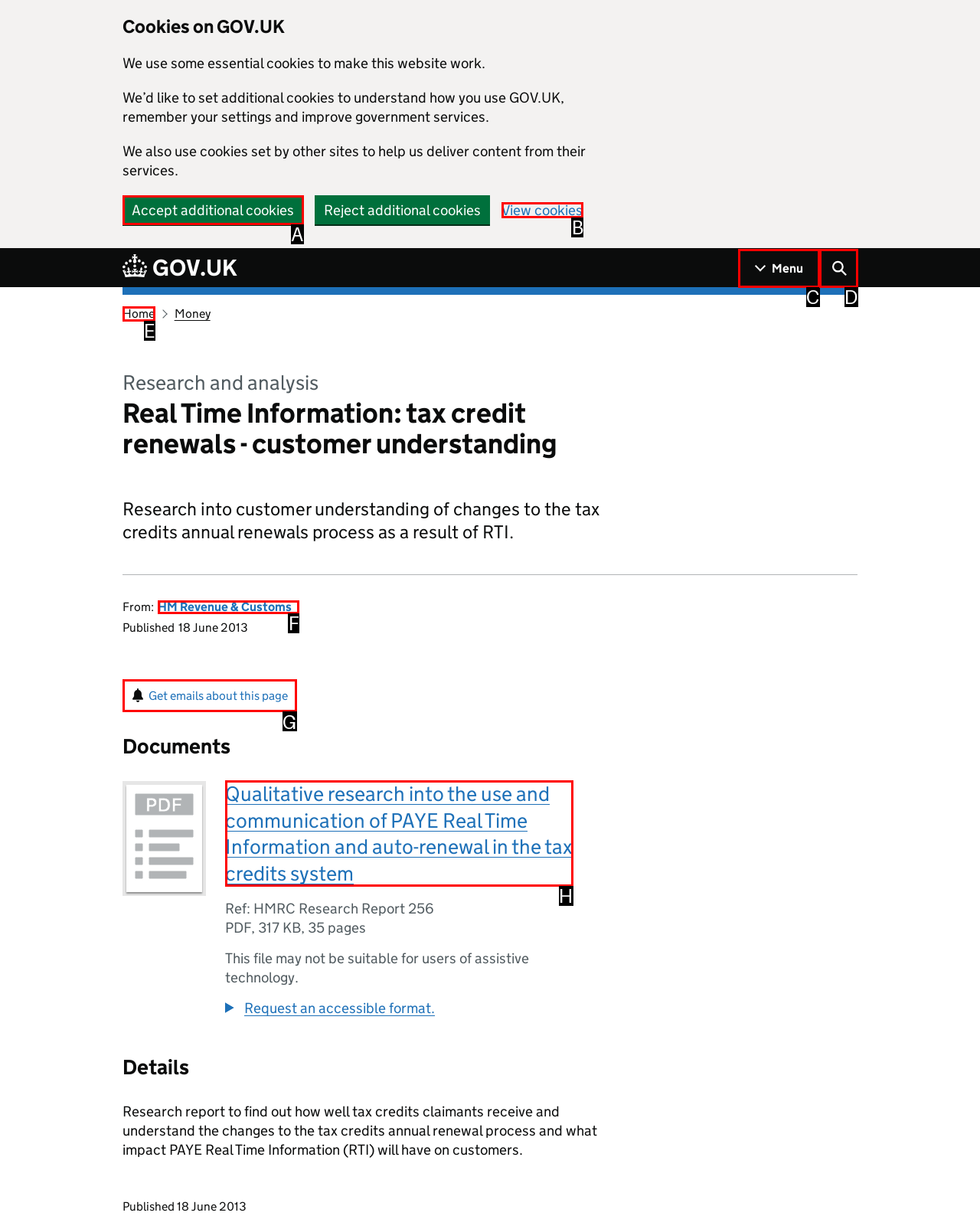Provide the letter of the HTML element that you need to click on to perform the task: View cookies.
Answer with the letter corresponding to the correct option.

B